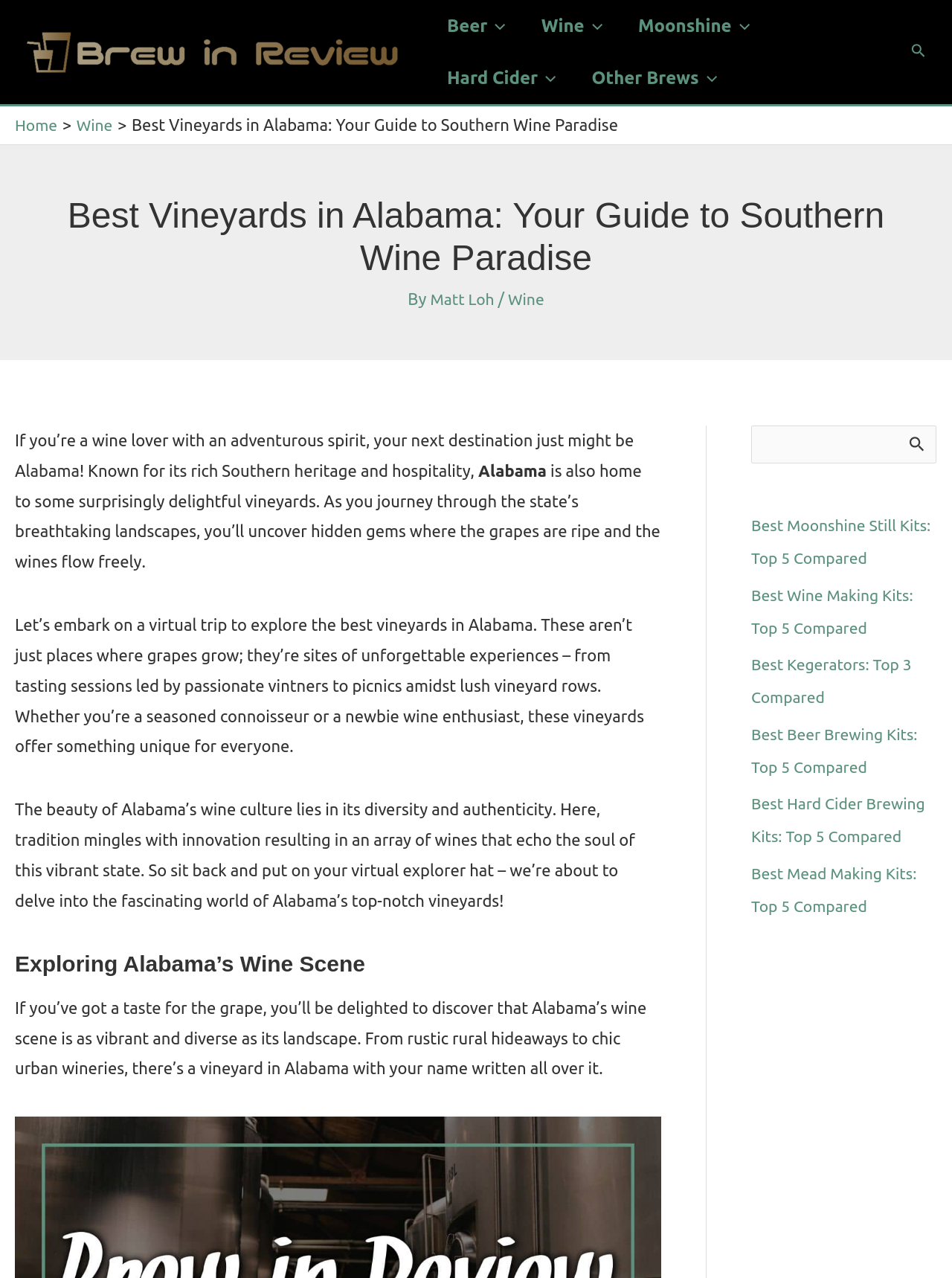Identify the bounding box of the UI component described as: "Matt Loh".

[0.449, 0.226, 0.524, 0.241]